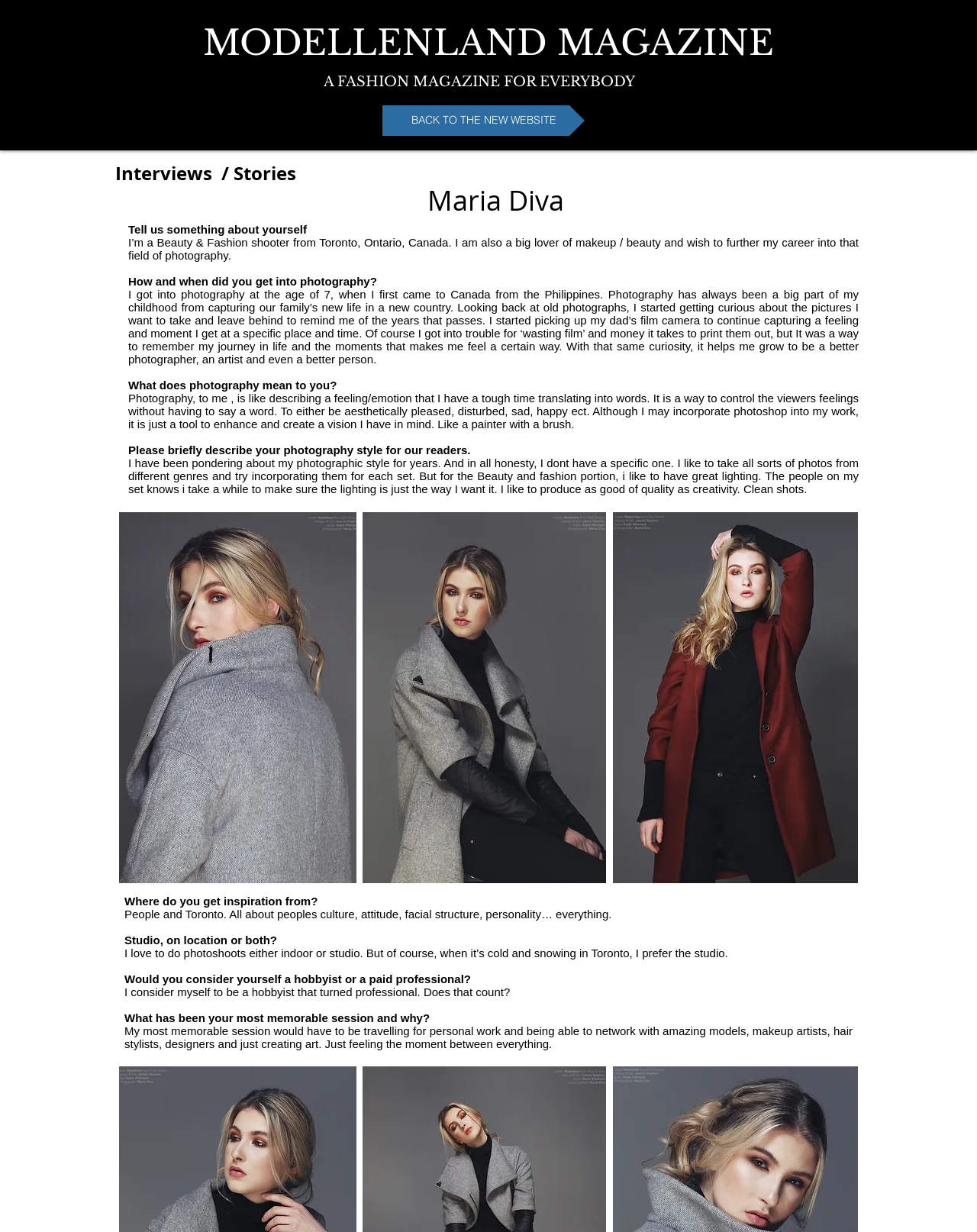Where does Maria Diva get her inspiration from? Using the information from the screenshot, answer with a single word or phrase.

People and Toronto